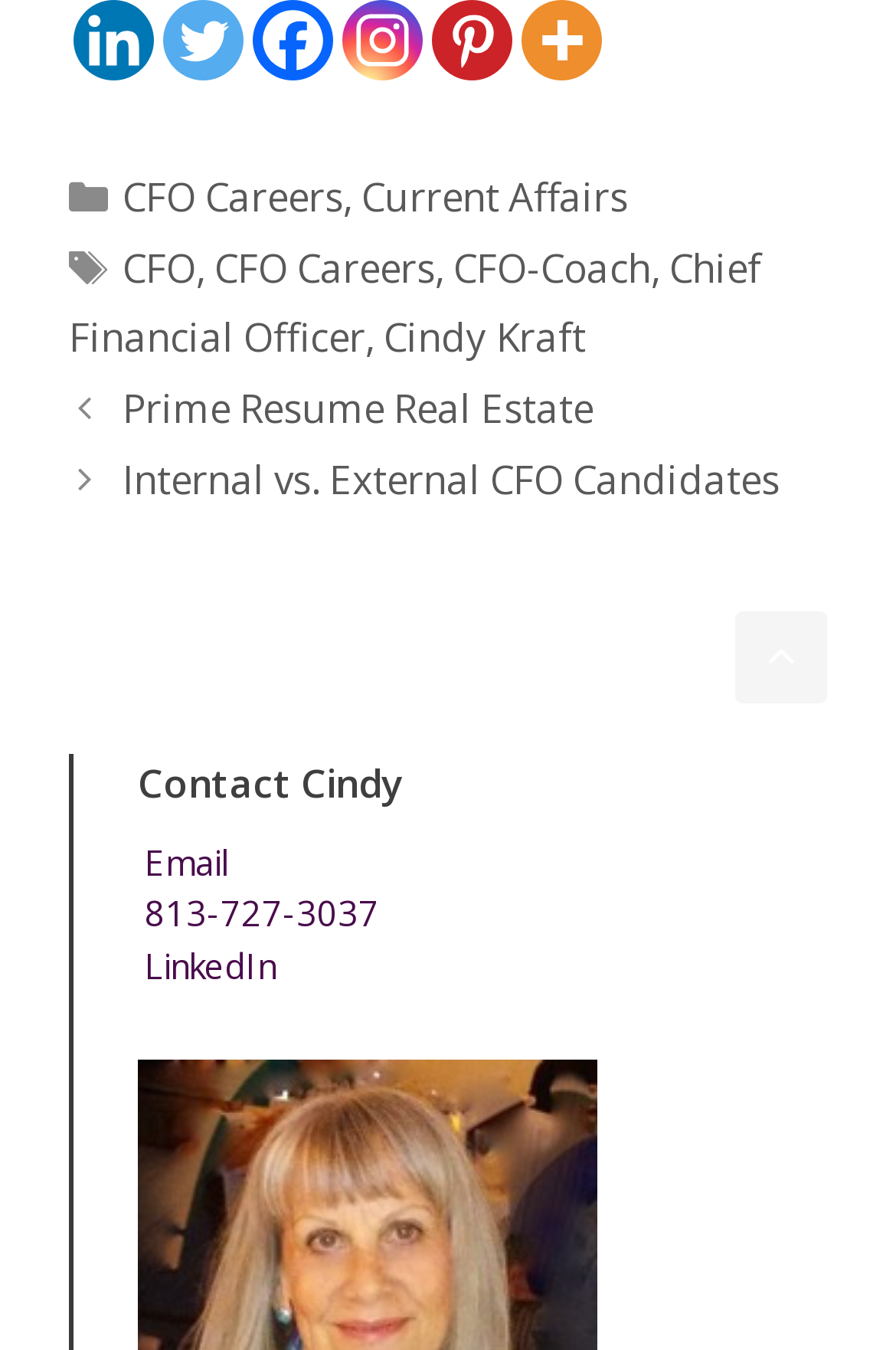Bounding box coordinates must be specified in the format (top-left x, top-left y, bottom-right x, bottom-right y). All values should be floating point numbers between 0 and 1. What are the bounding box coordinates of the UI element described as: CFO

[0.136, 0.178, 0.218, 0.218]